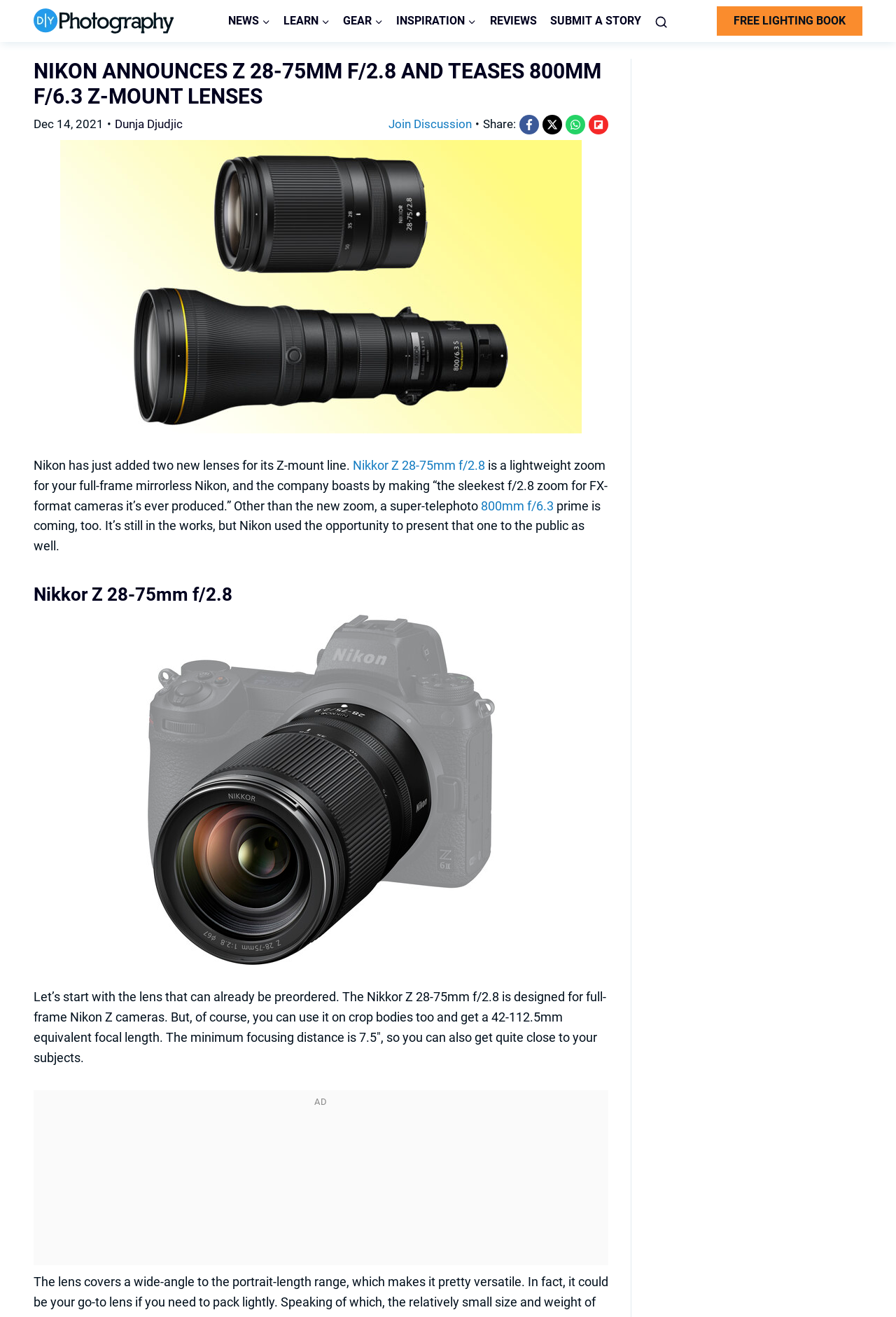Give a succinct answer to this question in a single word or phrase: 
What is the equivalent focal length of the Nikkor Z 28-75mm f/2.8 lens on crop bodies?

42-112.5mm